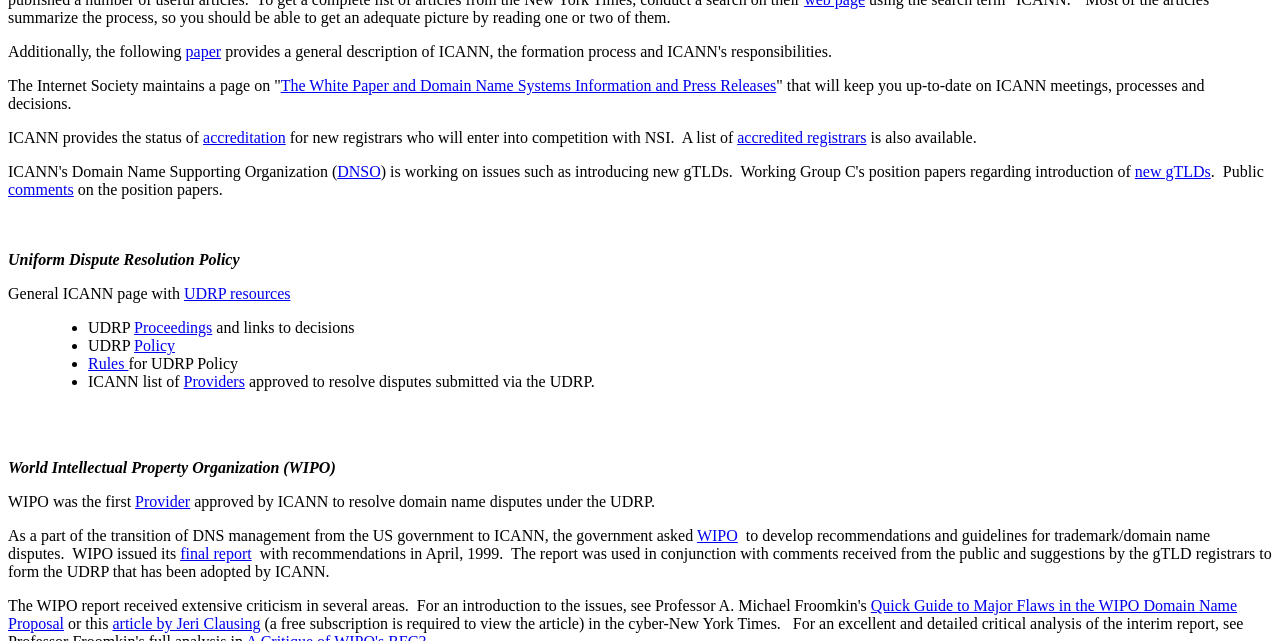Determine the bounding box of the UI element mentioned here: "Rules". The coordinates must be in the format [left, top, right, bottom] with values ranging from 0 to 1.

[0.069, 0.554, 0.1, 0.58]